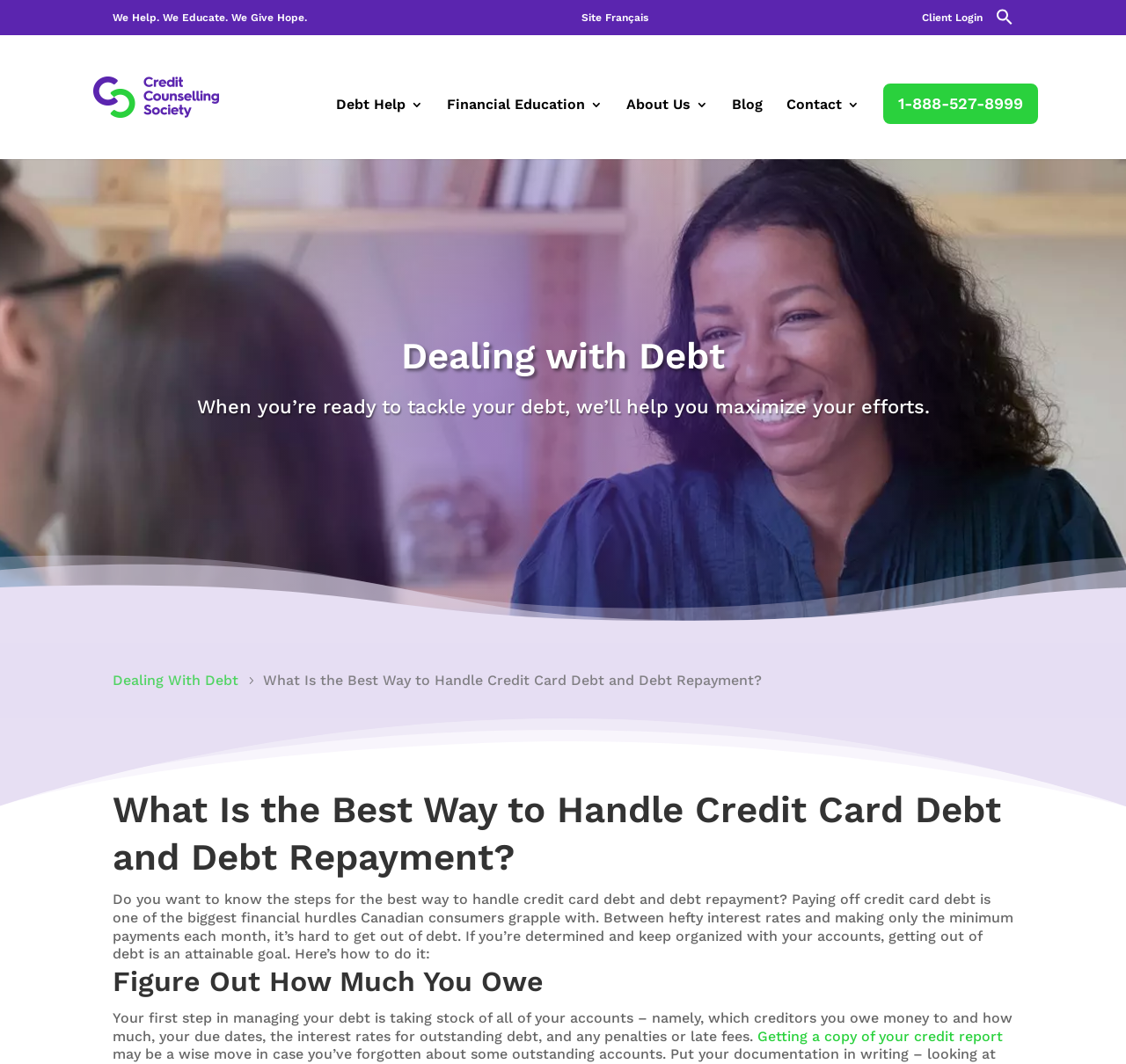What is the purpose of getting a copy of your credit report?
Please use the image to provide an in-depth answer to the question.

The link 'Getting a copy of your credit report' is provided in the section 'Figure Out How Much You Owe', suggesting that getting a copy of your credit report is a way to determine how much you owe to your creditors.